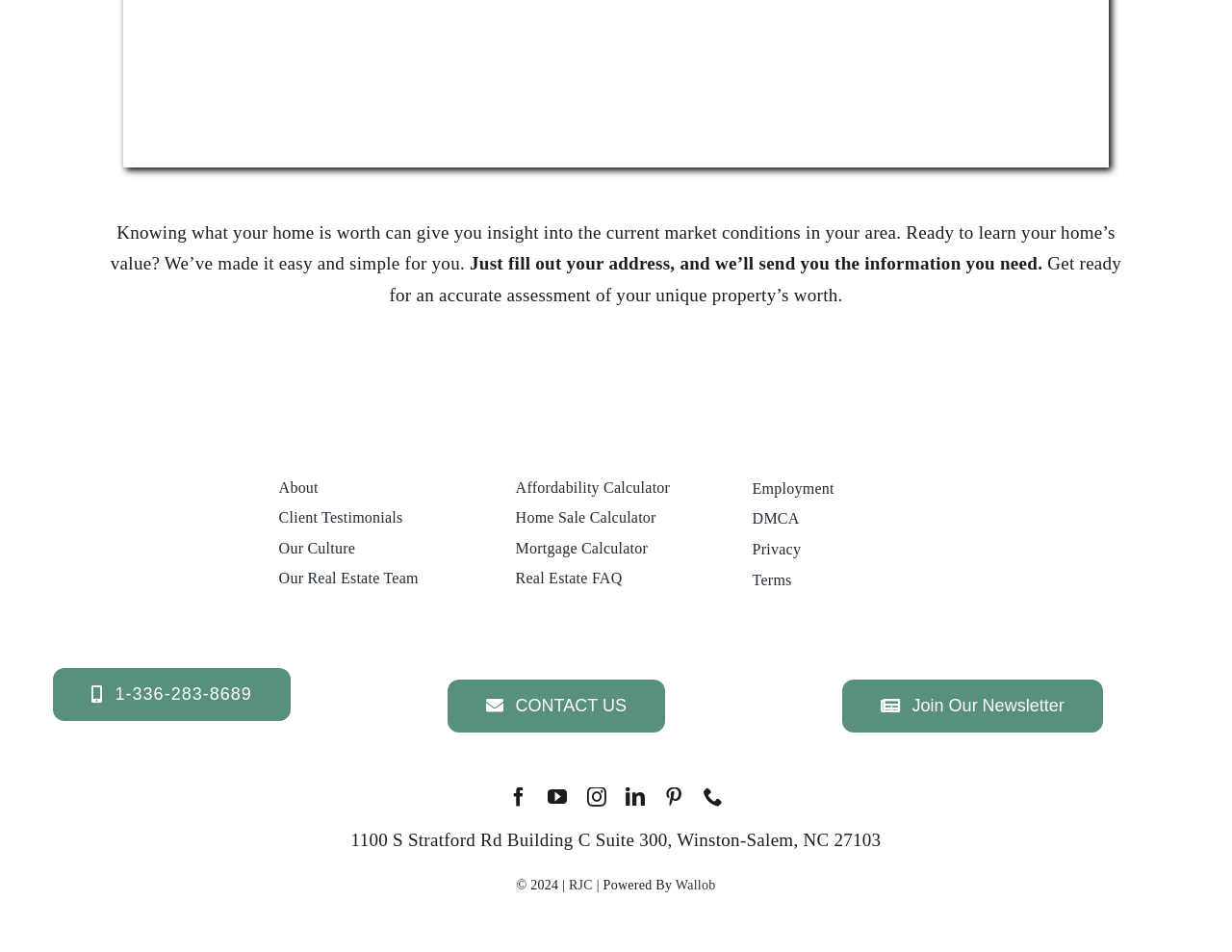Answer the question using only one word or a concise phrase: How many social media links are there?

5